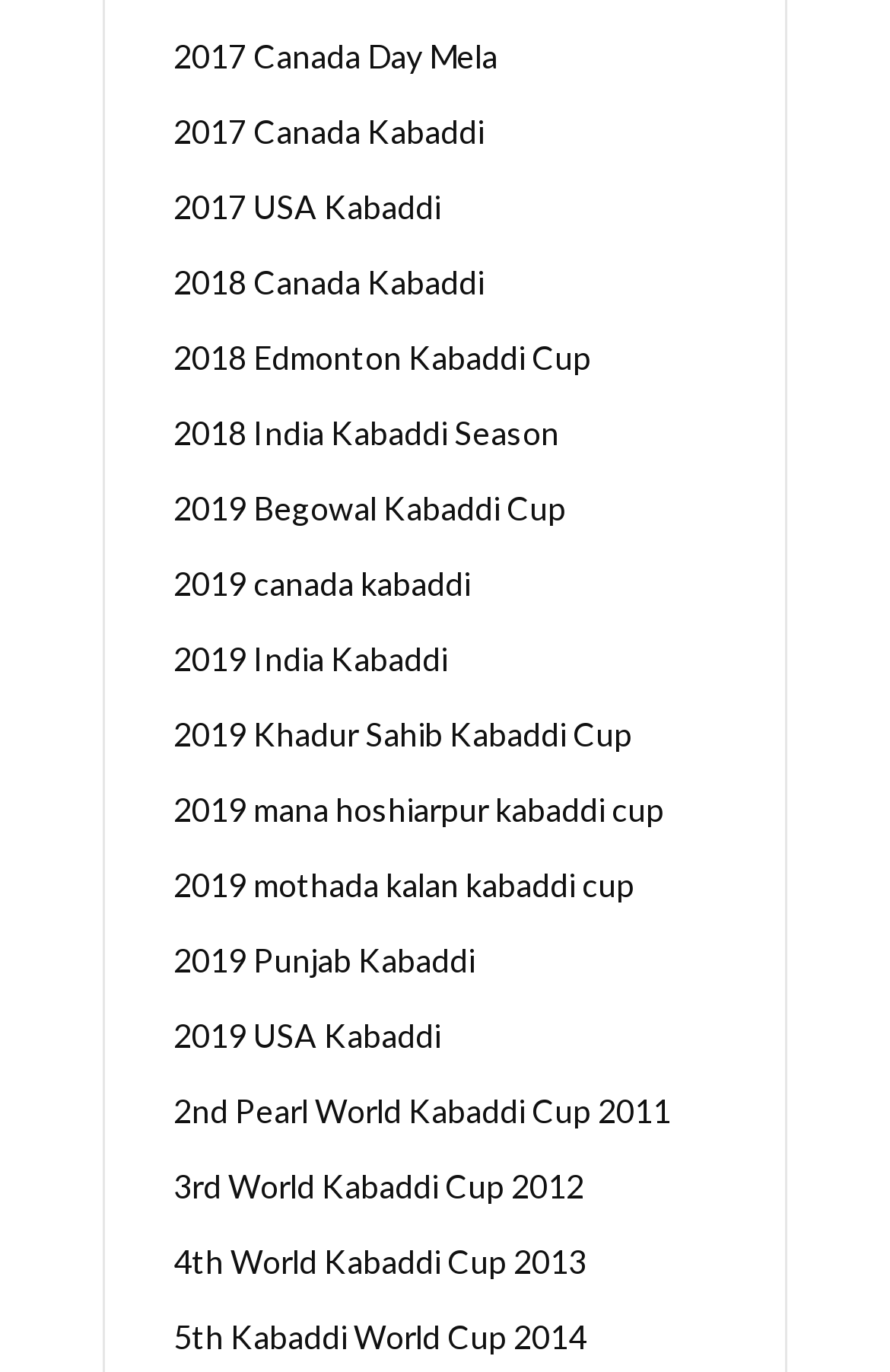How many kabaddi events are from the USA?
Look at the image and respond with a single word or a short phrase.

2